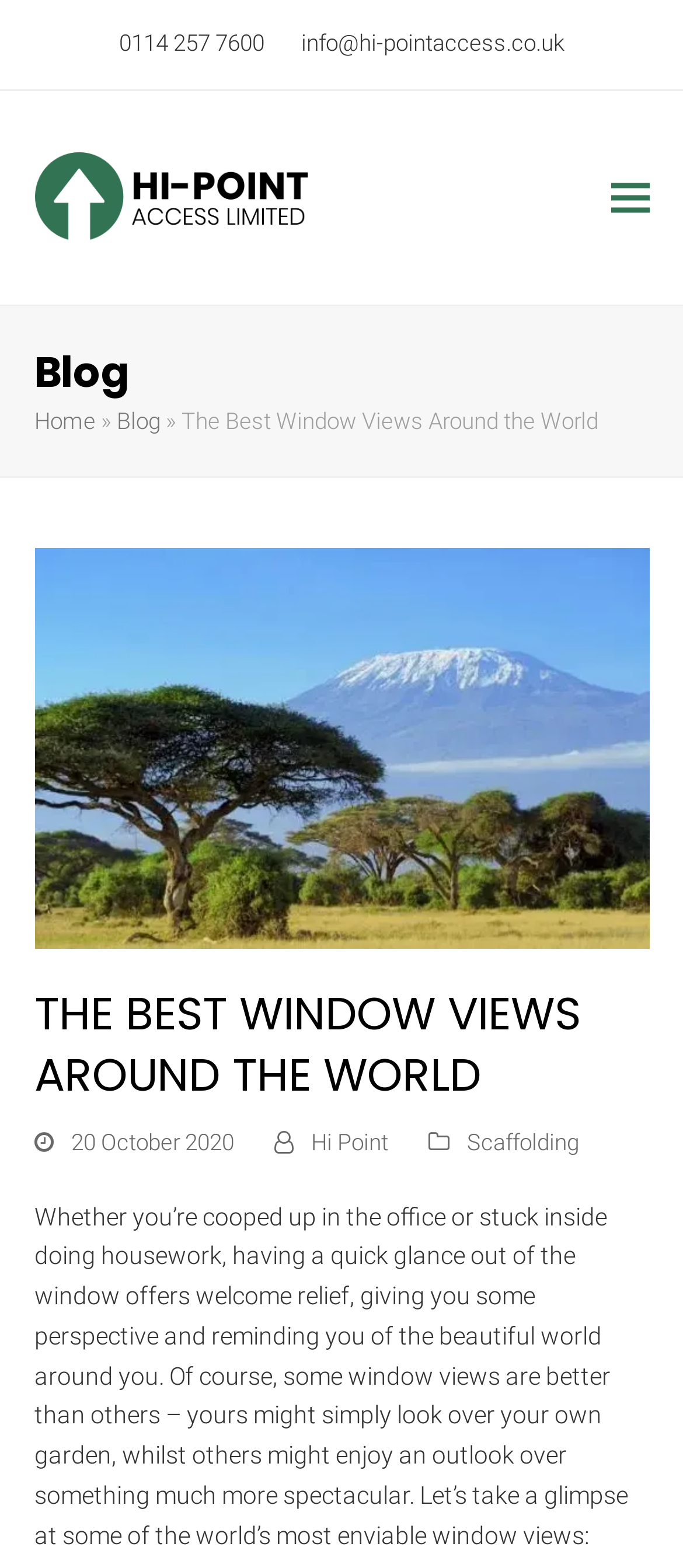Provide your answer to the question using just one word or phrase: What is the title of the blog post?

The Best Window Views Around the World